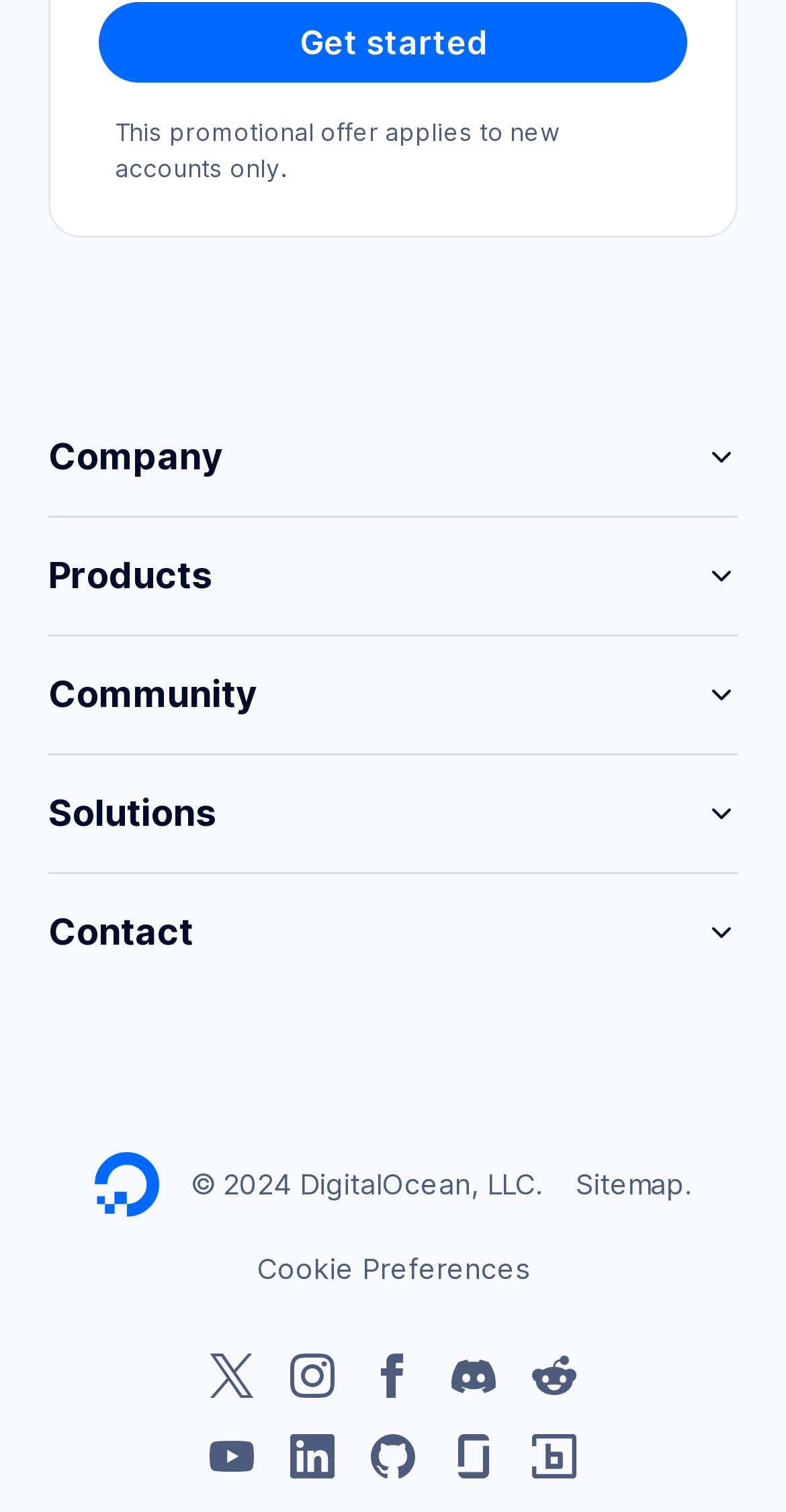Locate the bounding box of the UI element with the following description: "title="YouTube"".

[0.264, 0.948, 0.326, 0.98]